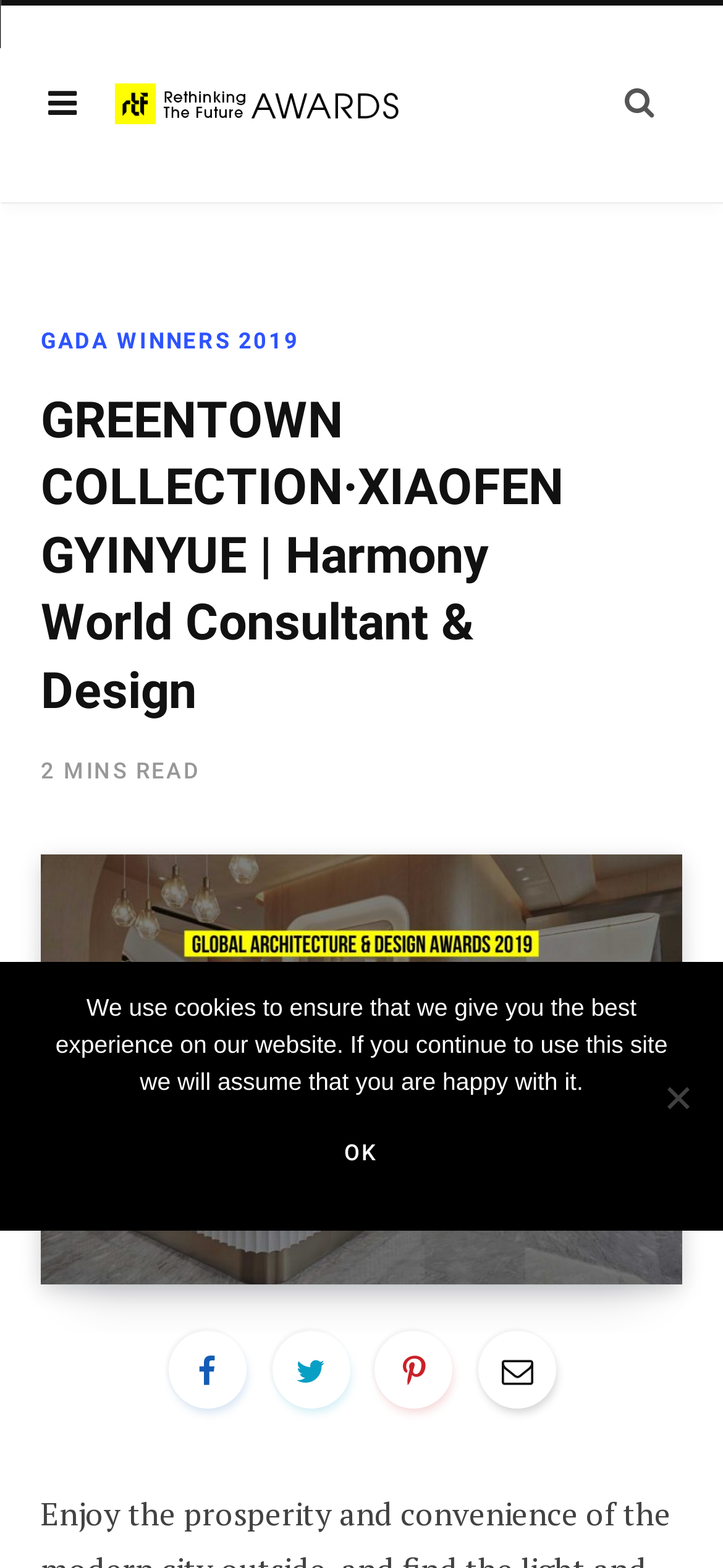What is the estimated reading time of the article?
Refer to the image and provide a concise answer in one word or phrase.

2 MINS READ